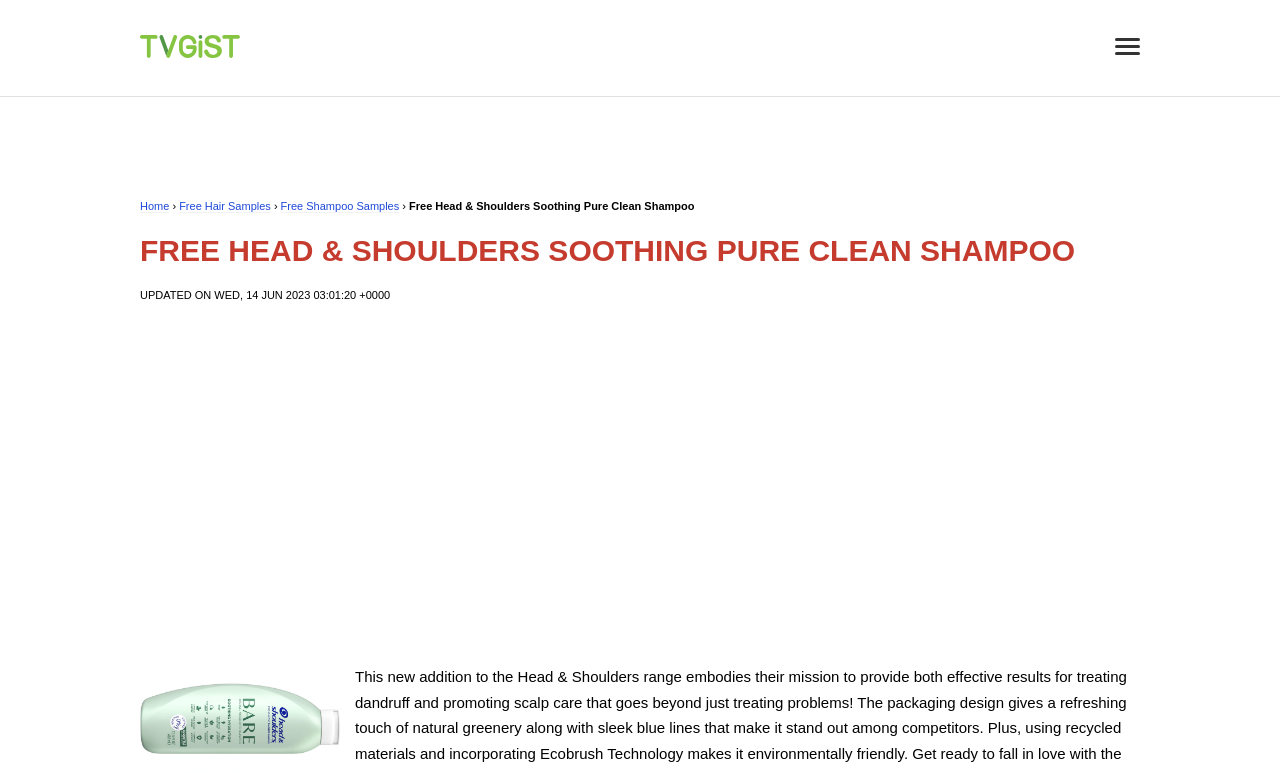What is the name of the shampoo?
Please provide a single word or phrase in response based on the screenshot.

Head & Shoulders Soothing Pure Clean Shampoo